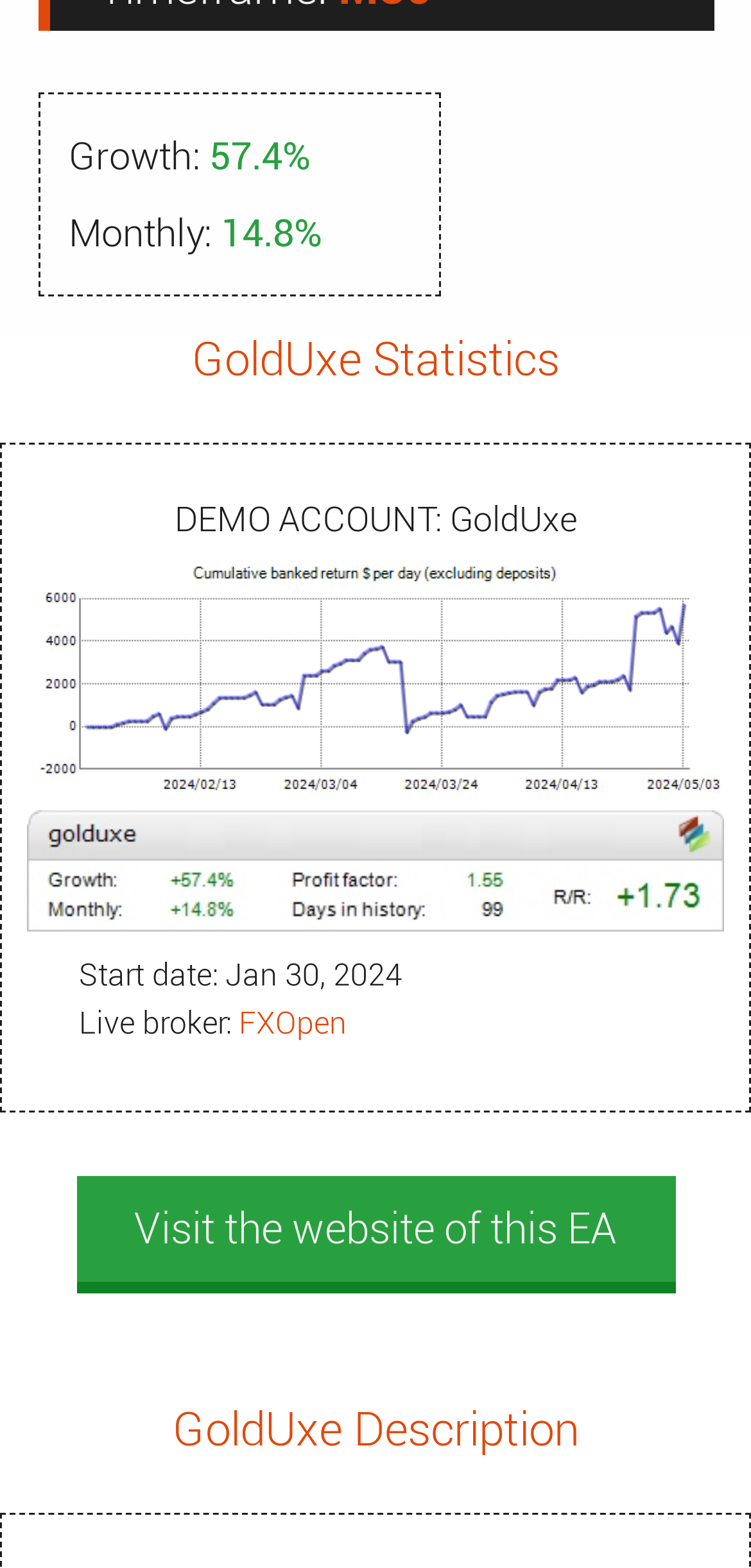What is the growth rate?
Please answer the question with a single word or phrase, referencing the image.

57.4%